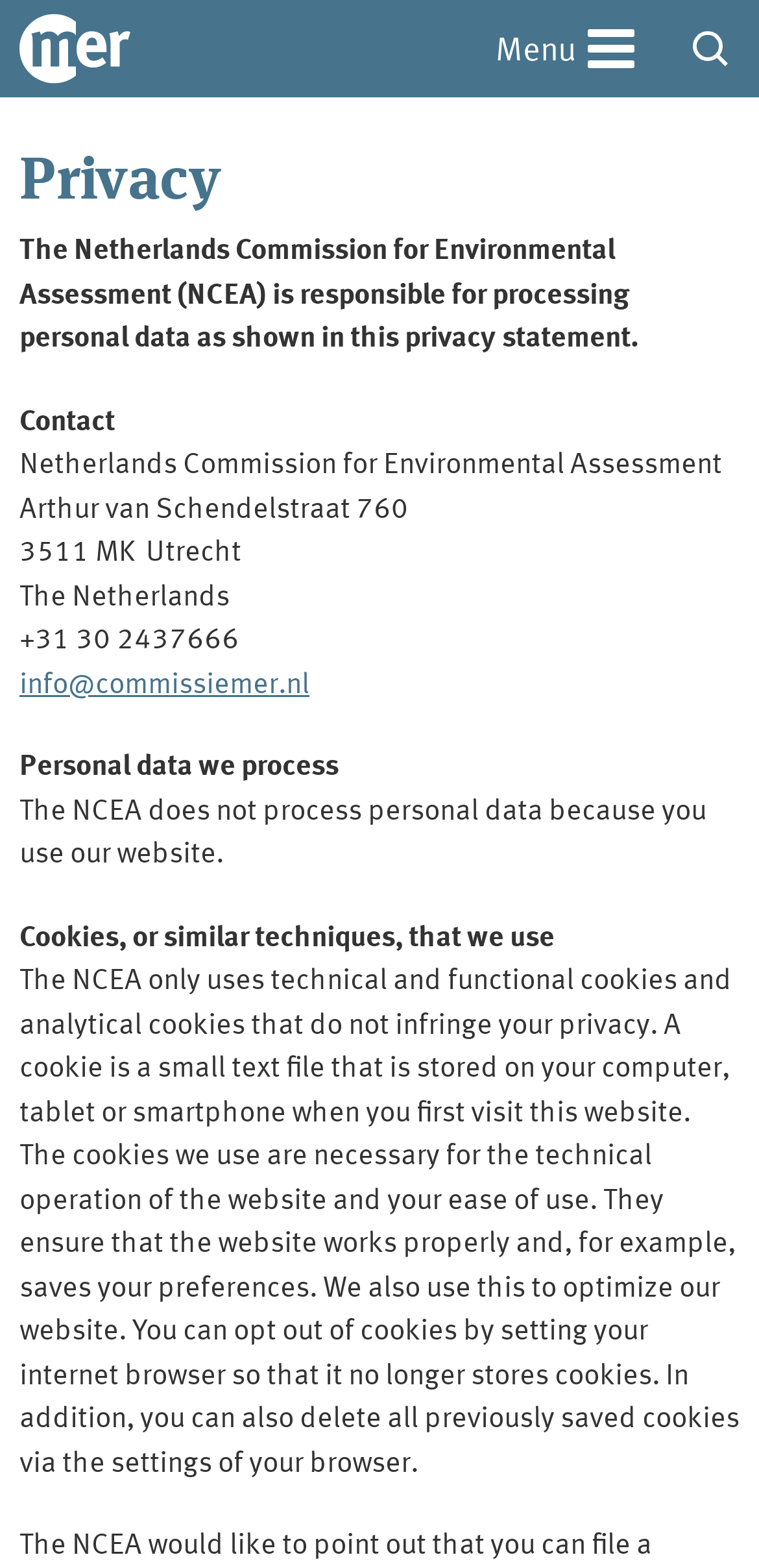How can users opt out of cookies? Using the information from the screenshot, answer with a single word or phrase.

Setting internet browser